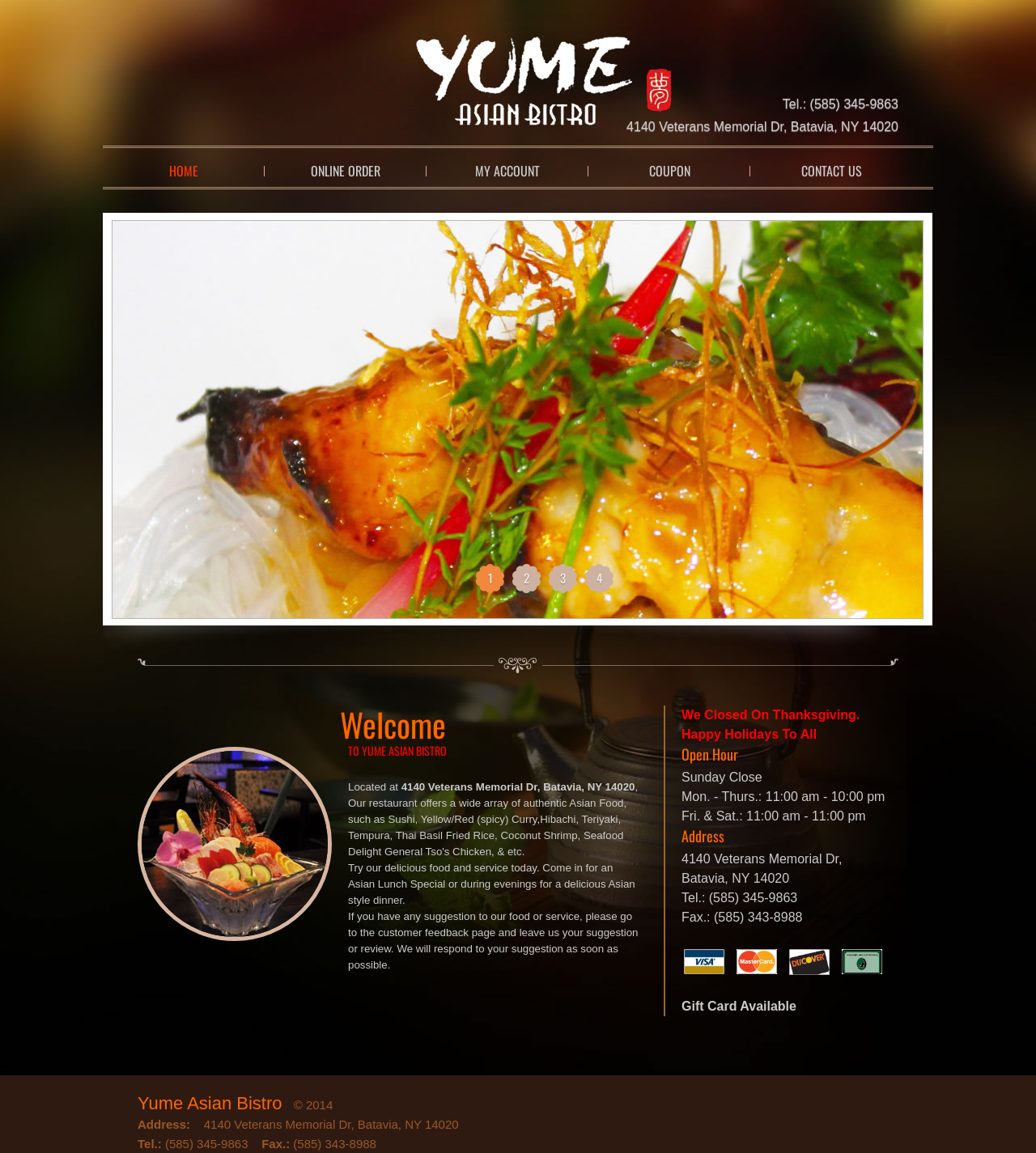Please find the bounding box coordinates of the element that must be clicked to perform the given instruction: "Learn more about Iowa cooking classes". The coordinates should be four float numbers from 0 to 1, i.e., [left, top, right, bottom].

None